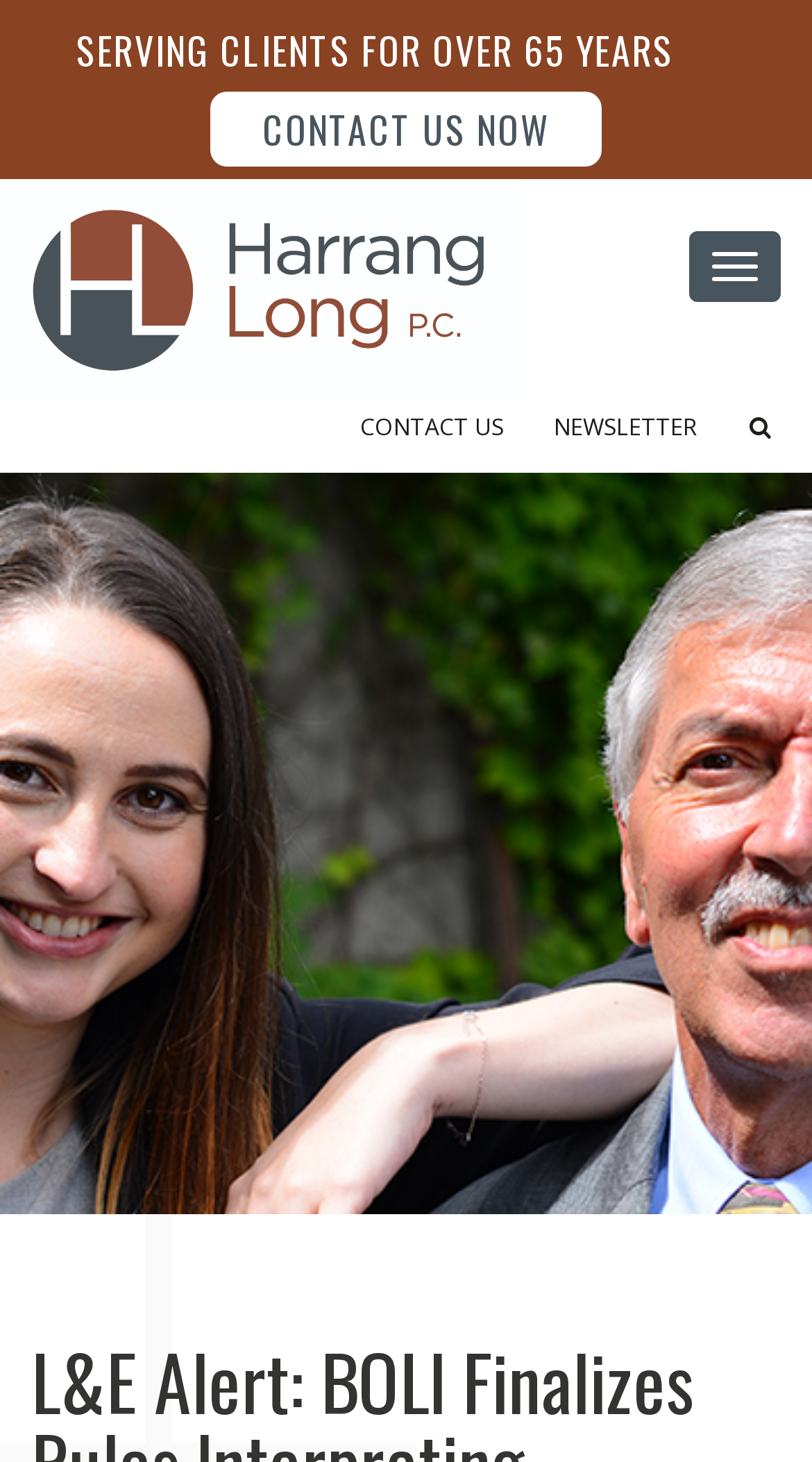Provide your answer to the question using just one word or phrase: How many links are there in the top navigation bar?

3